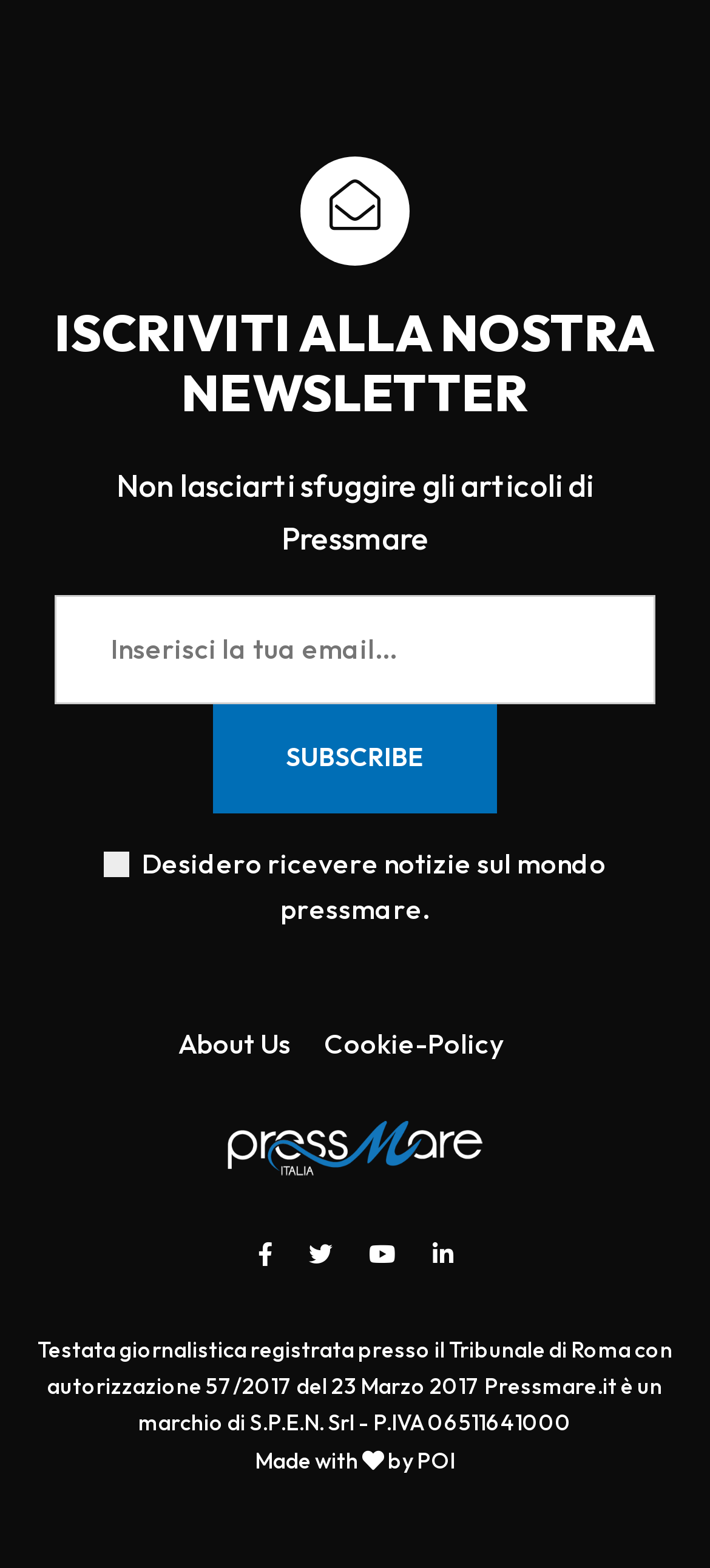What is the registration number of Pressmare.it?
Please use the image to provide an in-depth answer to the question.

The static text at the bottom of the page mentions that Pressmare.it is registered with the P.IVA number 06511641000, which is the registration number of the company.